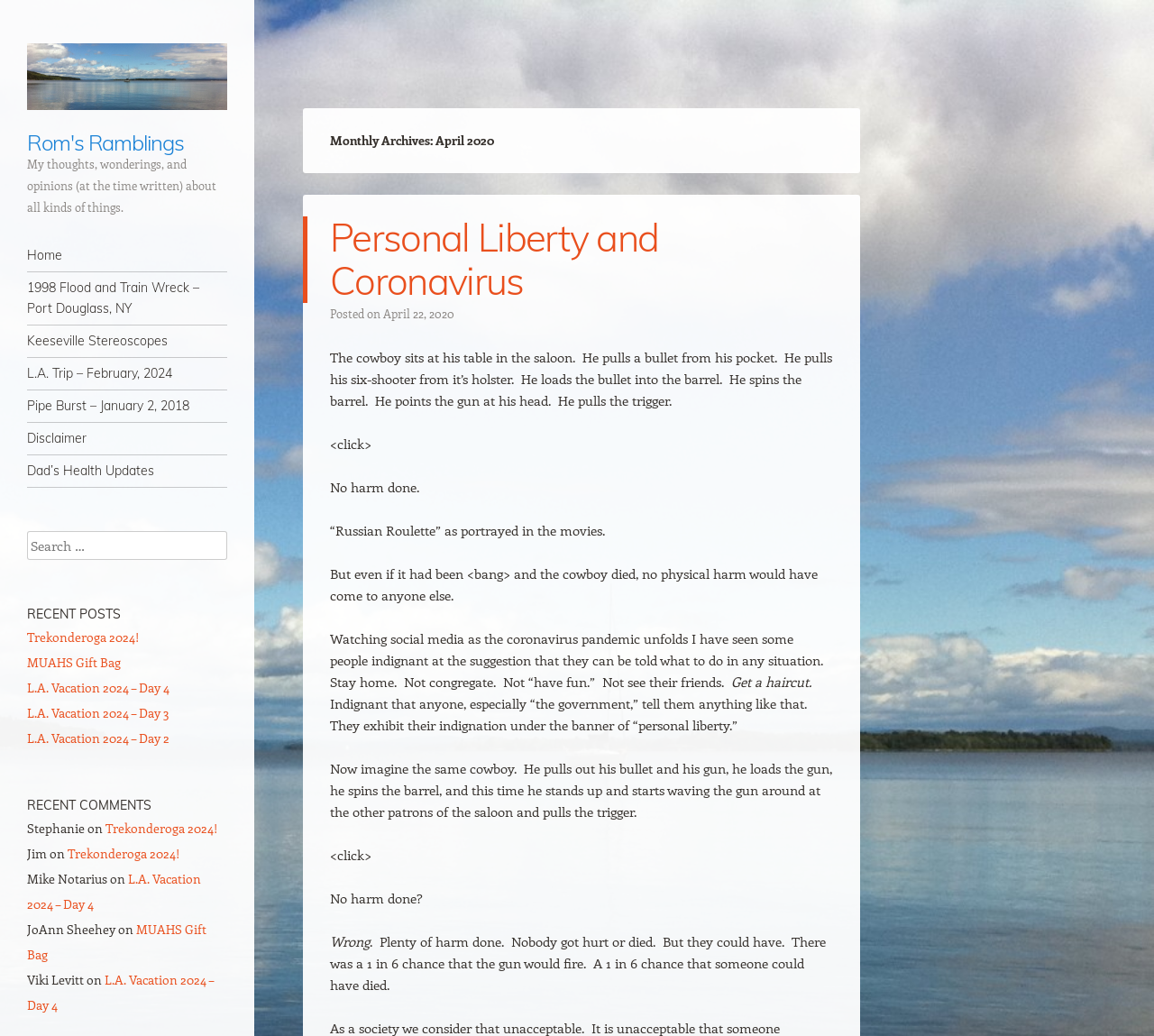Refer to the element description Disclaimer and identify the corresponding bounding box in the screenshot. Format the coordinates as (top-left x, top-left y, bottom-right x, bottom-right y) with values in the range of 0 to 1.

[0.023, 0.408, 0.197, 0.439]